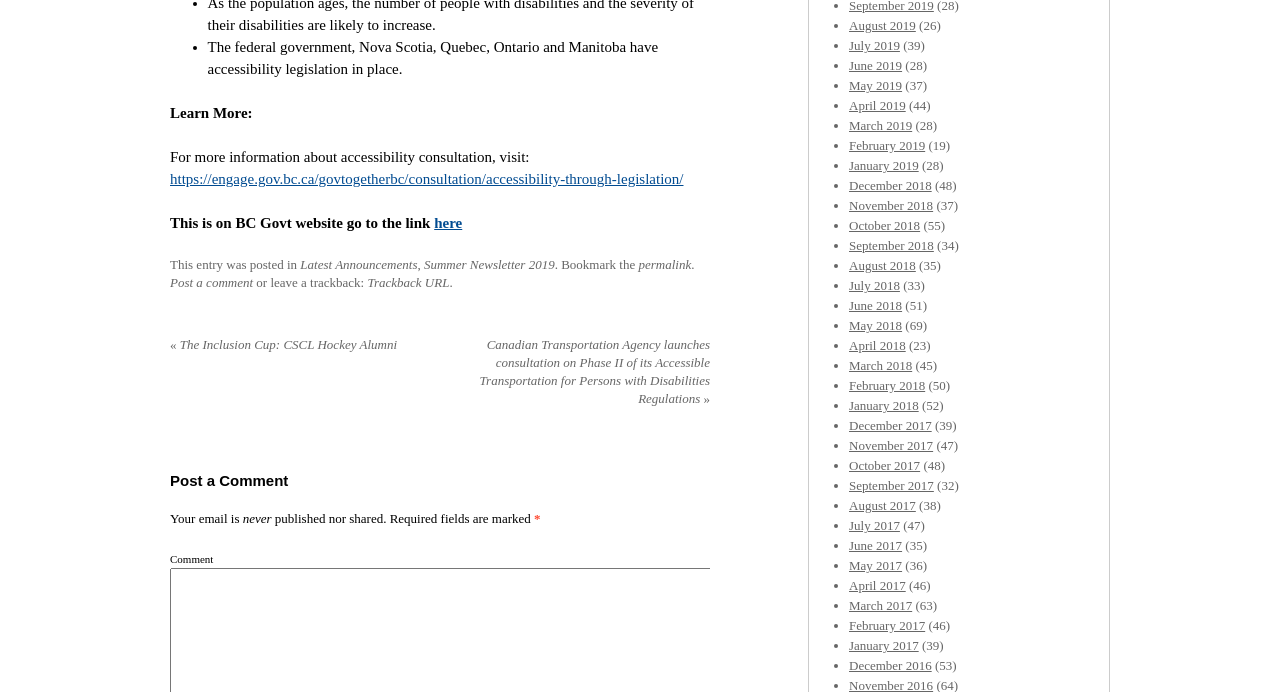Answer the following in one word or a short phrase: 
What is the topic of the post?

Accessibility